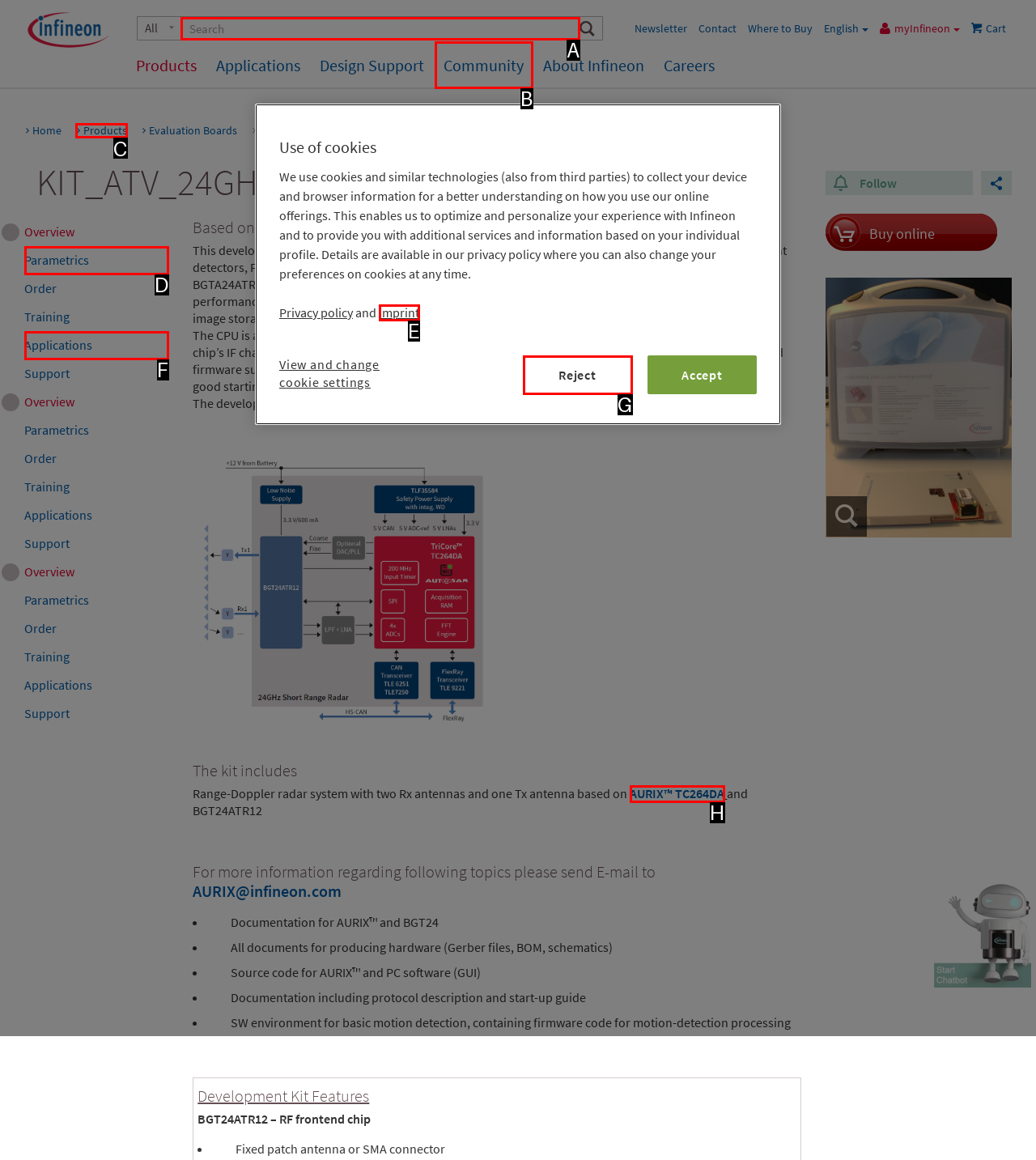Based on the provided element description: AURIX™ TC264DA, identify the best matching HTML element. Respond with the corresponding letter from the options shown.

H